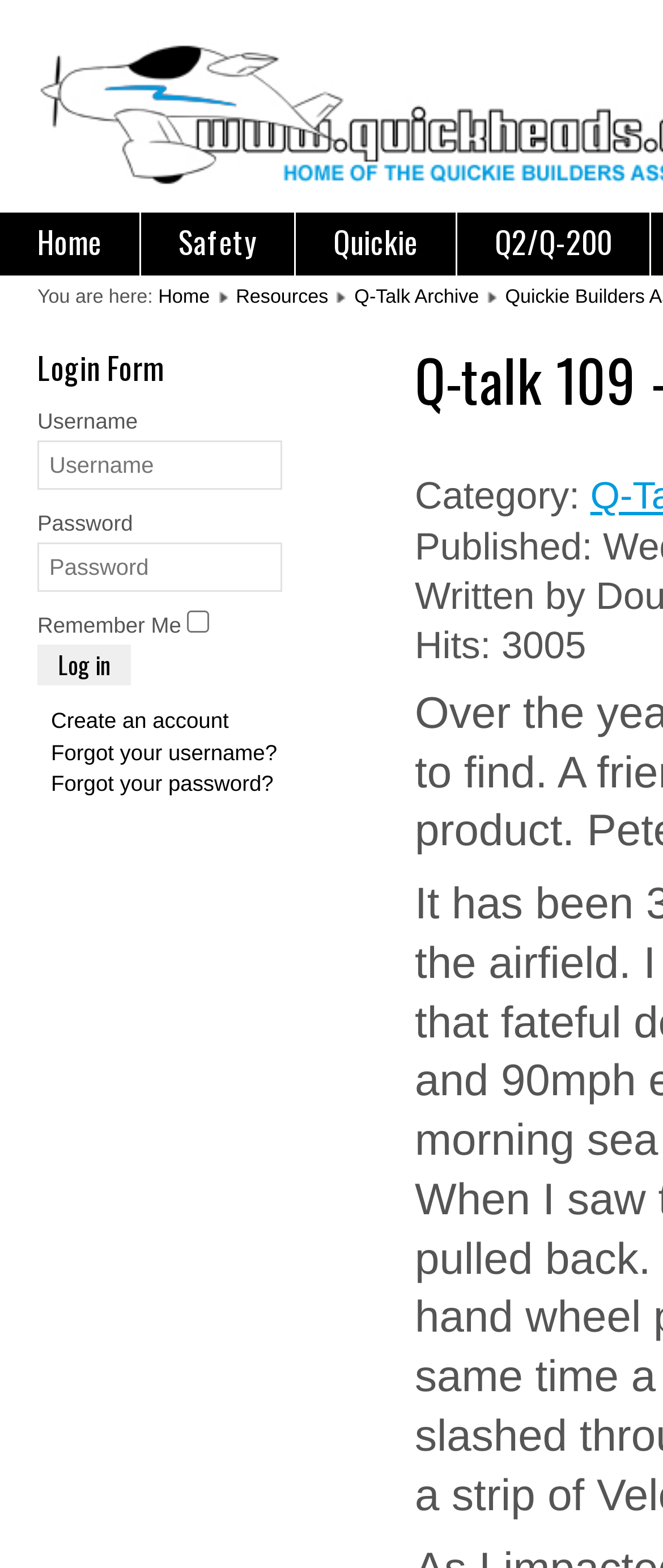What is the value of the 'Hits' counter?
From the image, provide a succinct answer in one word or a short phrase.

3005